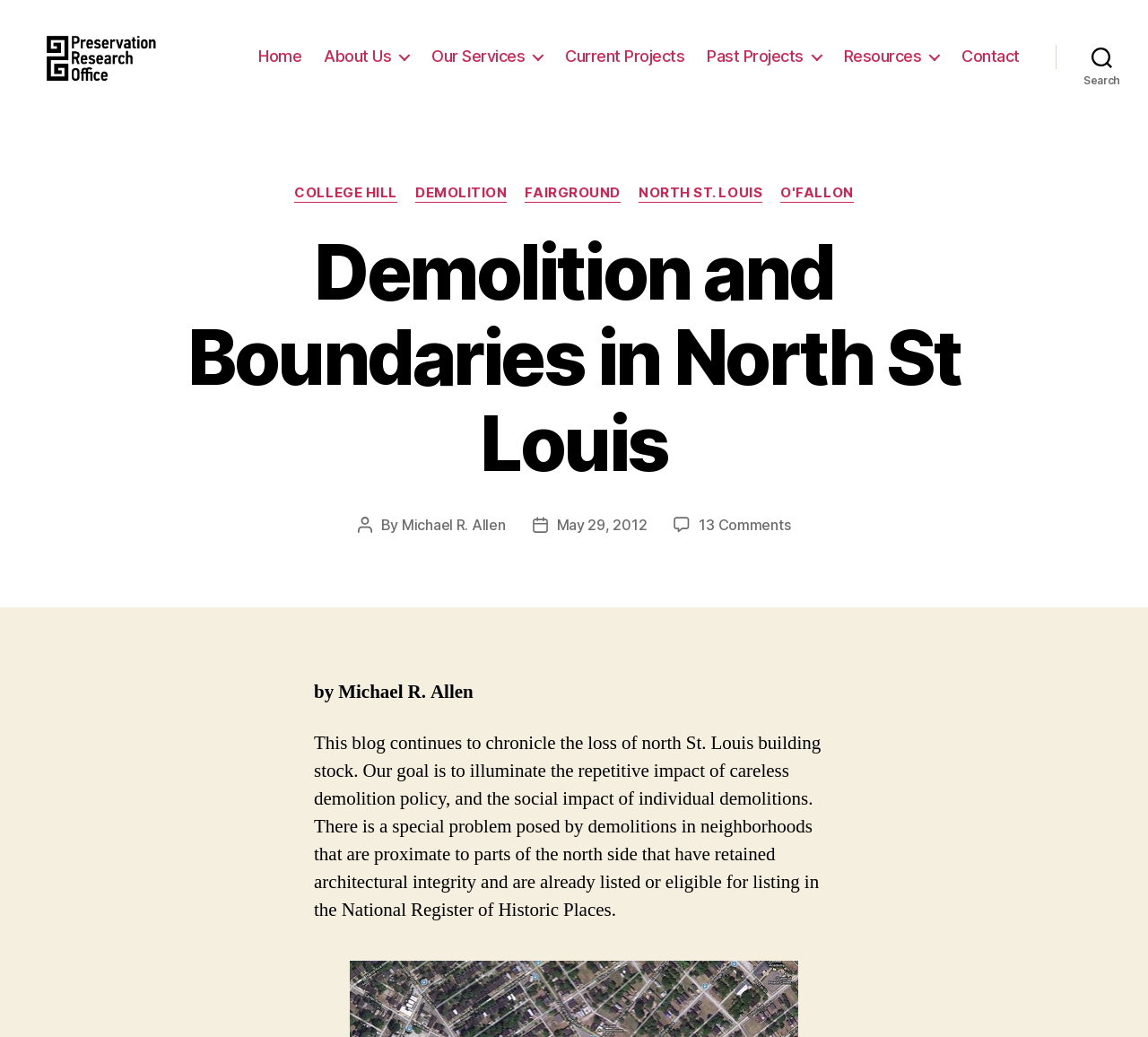Identify the bounding box of the HTML element described as: "North St. Louis".

[0.556, 0.196, 0.664, 0.213]